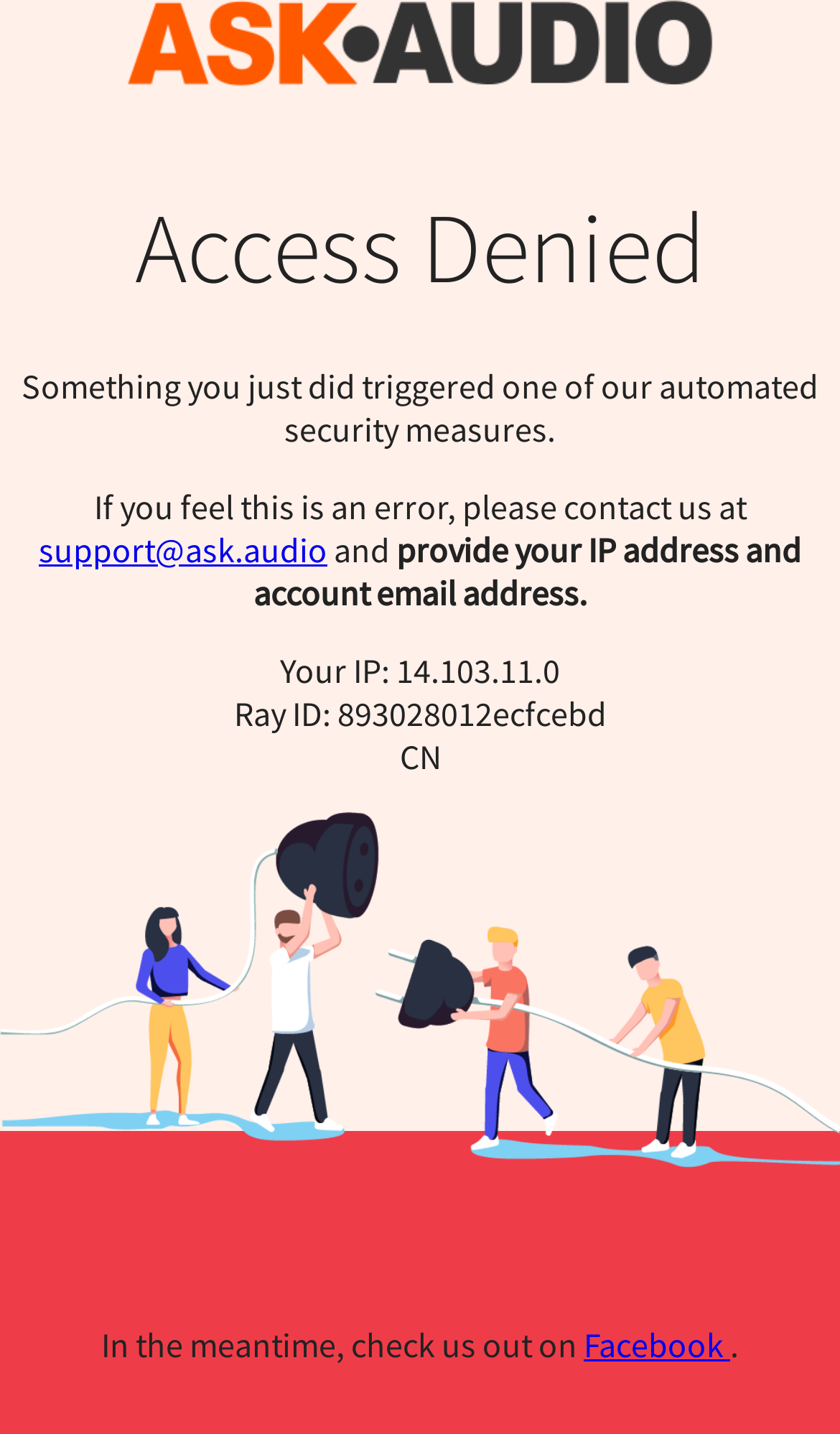Find the bounding box coordinates for the HTML element described as: "Facebook". The coordinates should consist of four float values between 0 and 1, i.e., [left, top, right, bottom].

[0.695, 0.923, 0.869, 0.953]